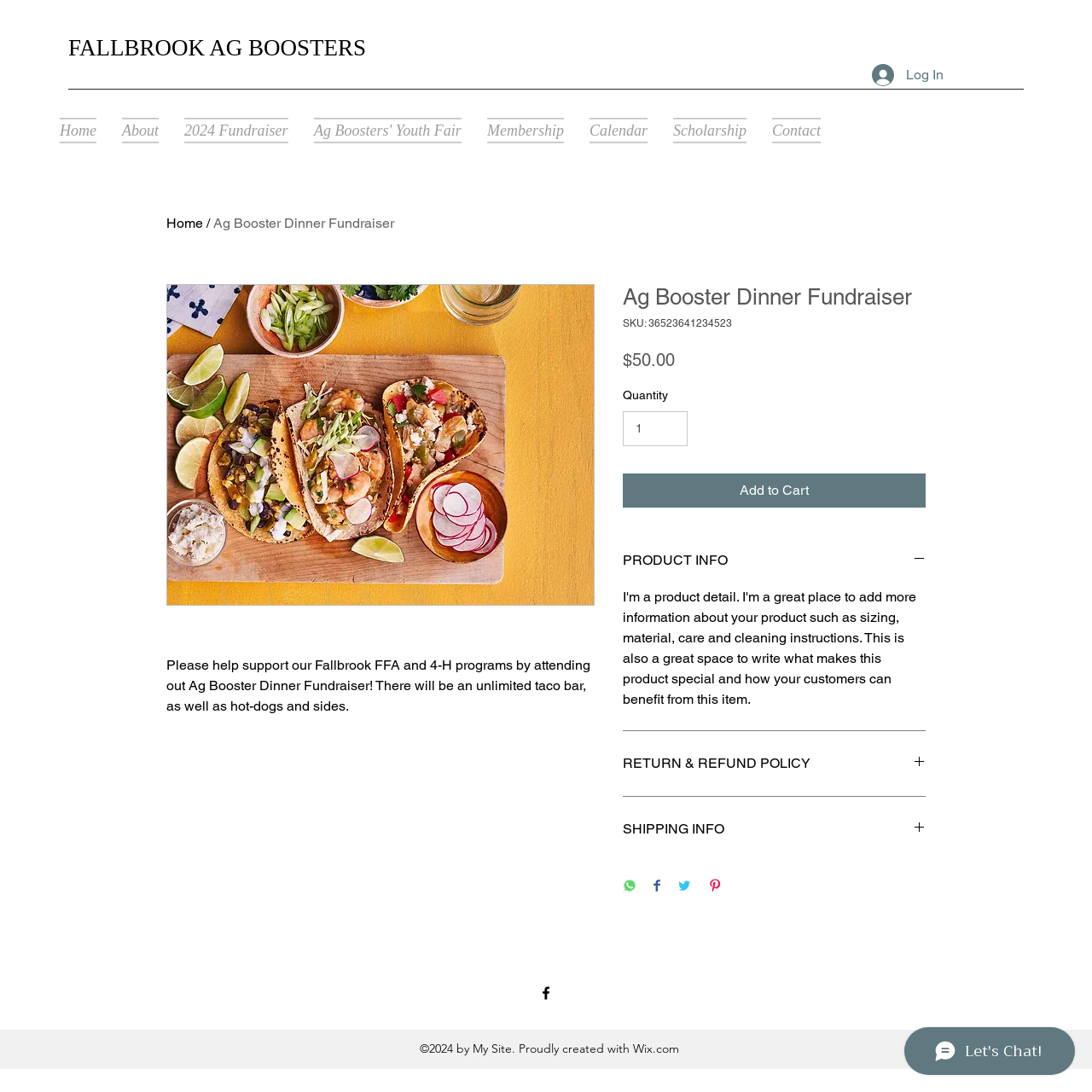Identify the coordinates of the bounding box for the element that must be clicked to accomplish the instruction: "Subscribe to the newsletter".

None